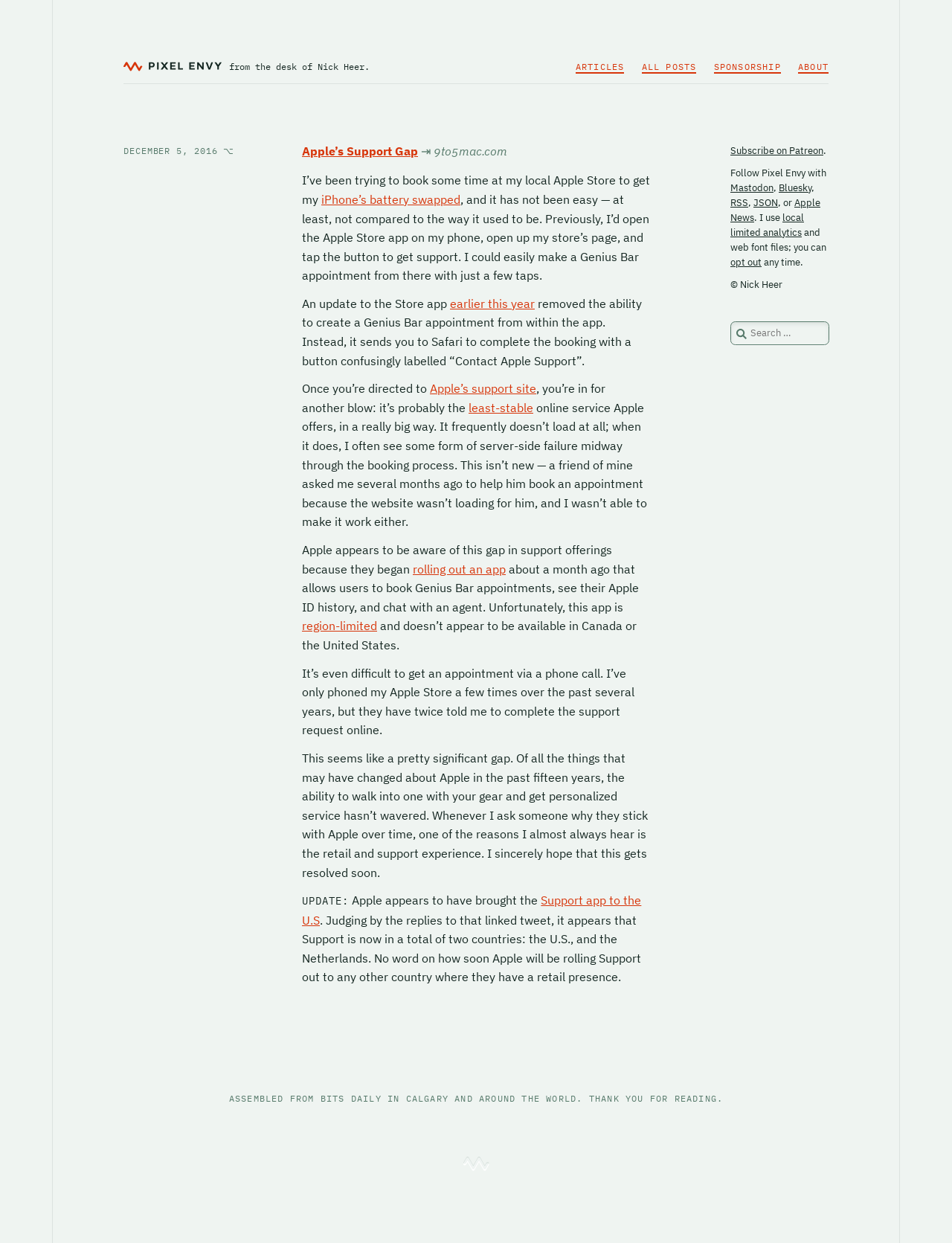Pinpoint the bounding box coordinates of the clickable area necessary to execute the following instruction: "Click the 'ARTICLES' link". The coordinates should be given as four float numbers between 0 and 1, namely [left, top, right, bottom].

[0.605, 0.049, 0.656, 0.059]